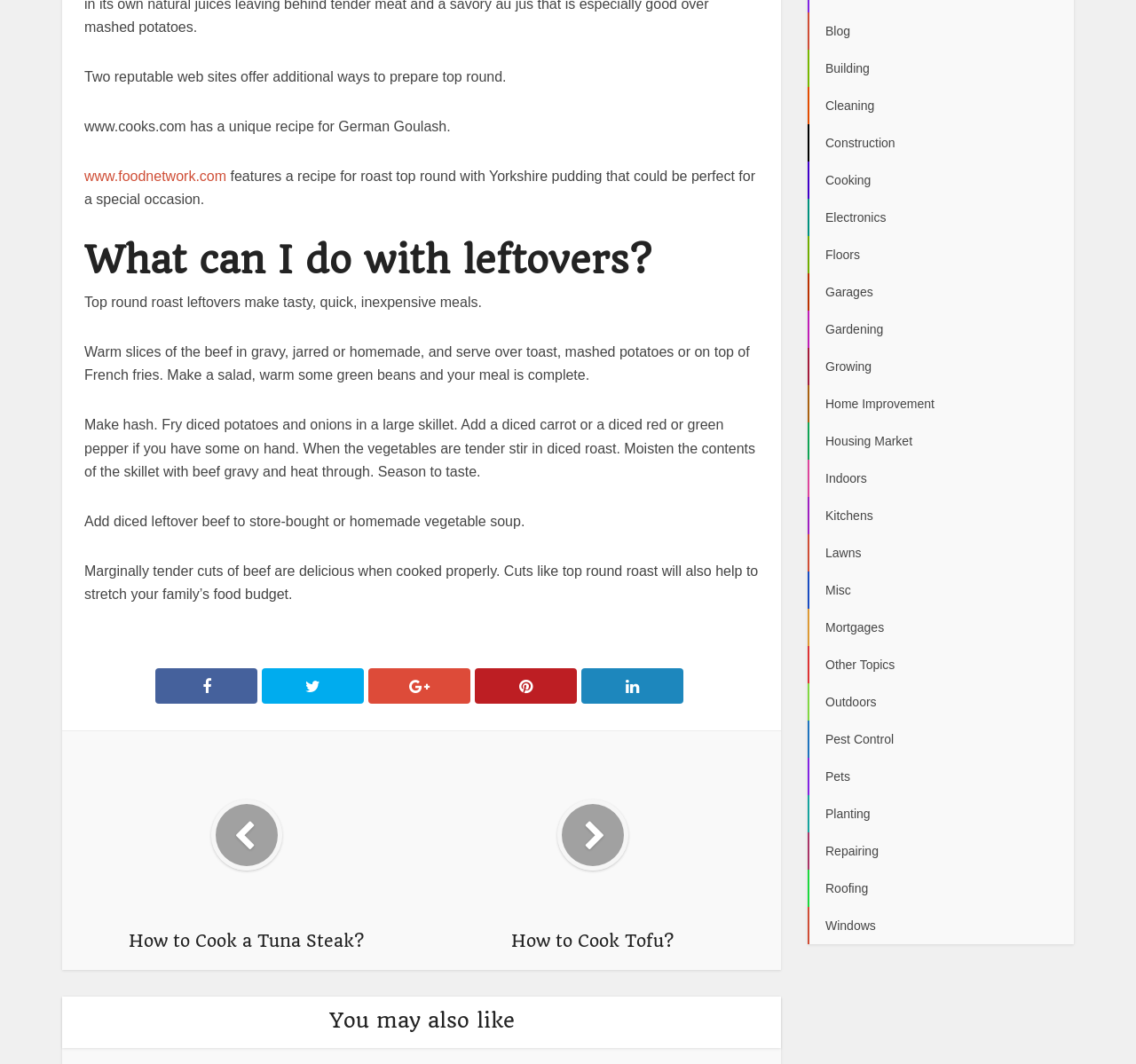Determine the bounding box coordinates of the target area to click to execute the following instruction: "Read about How to Cook a Tuna Steak?."

[0.07, 0.704, 0.363, 0.895]